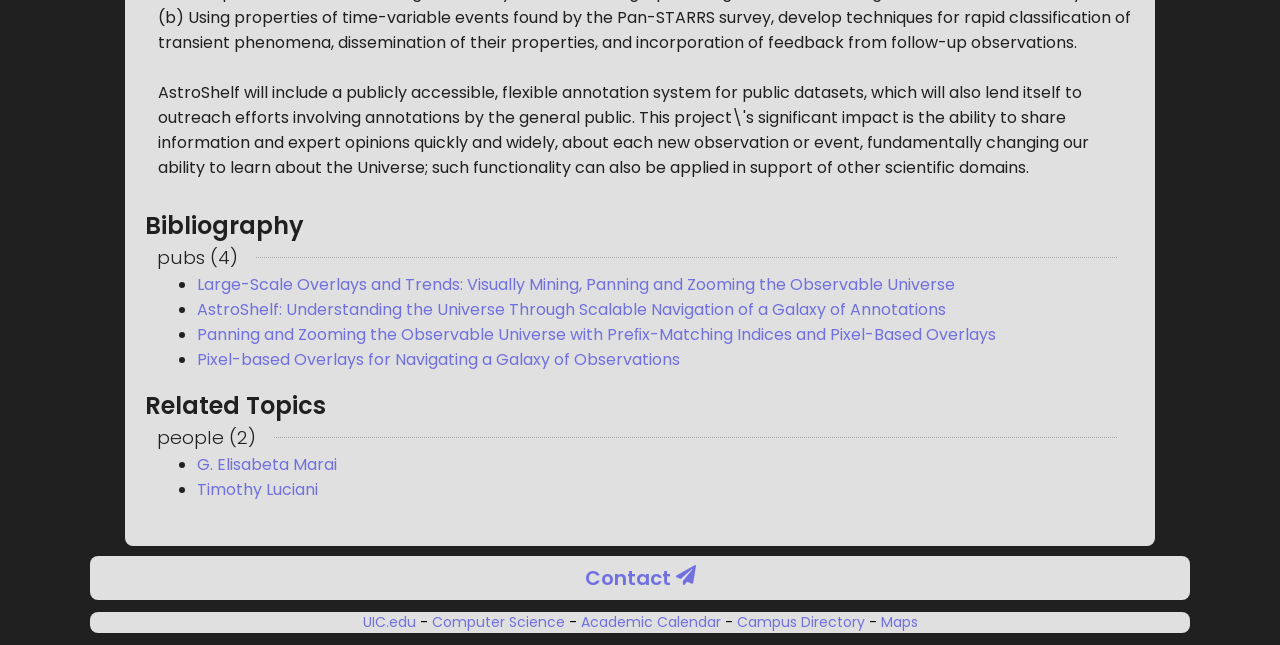Identify the bounding box for the element characterized by the following description: "G. Elisabeta Marai".

[0.154, 0.703, 0.263, 0.739]